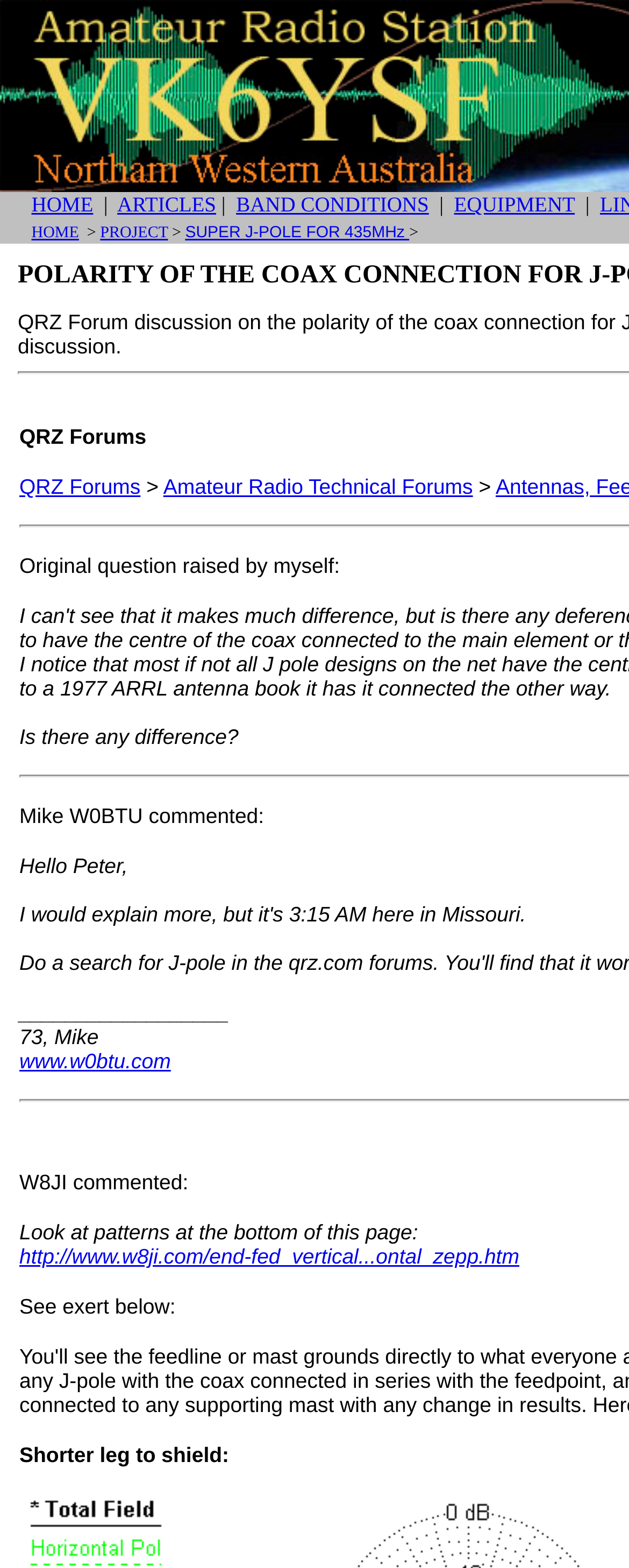Identify the bounding box for the described UI element: "www.w0btu.com".

[0.031, 0.669, 0.272, 0.684]